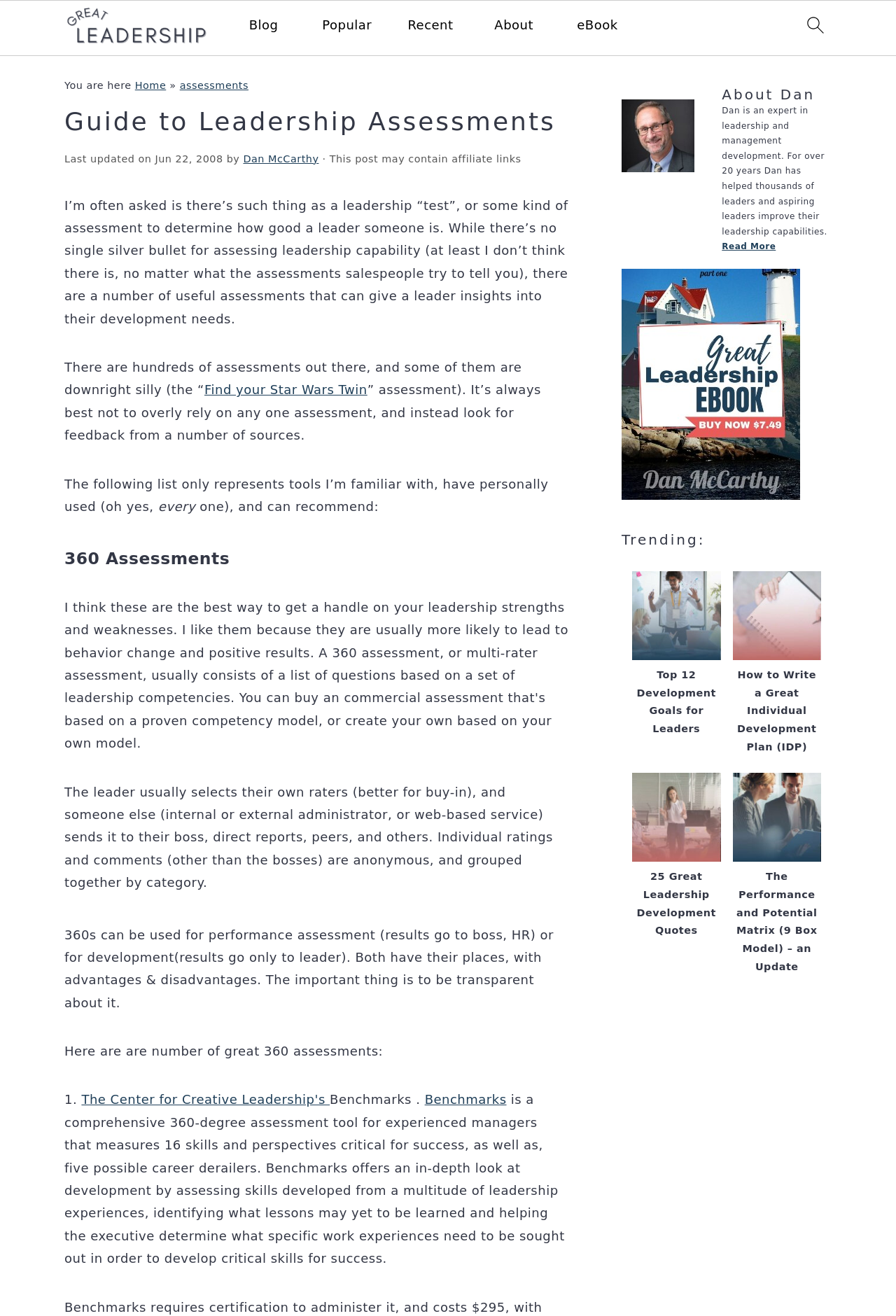What is the author's name?
Give a thorough and detailed response to the question.

The author's name is mentioned in the breadcrumbs navigation as 'Dan McCarthy', and also in the 'About Dan' section in the primary sidebar.